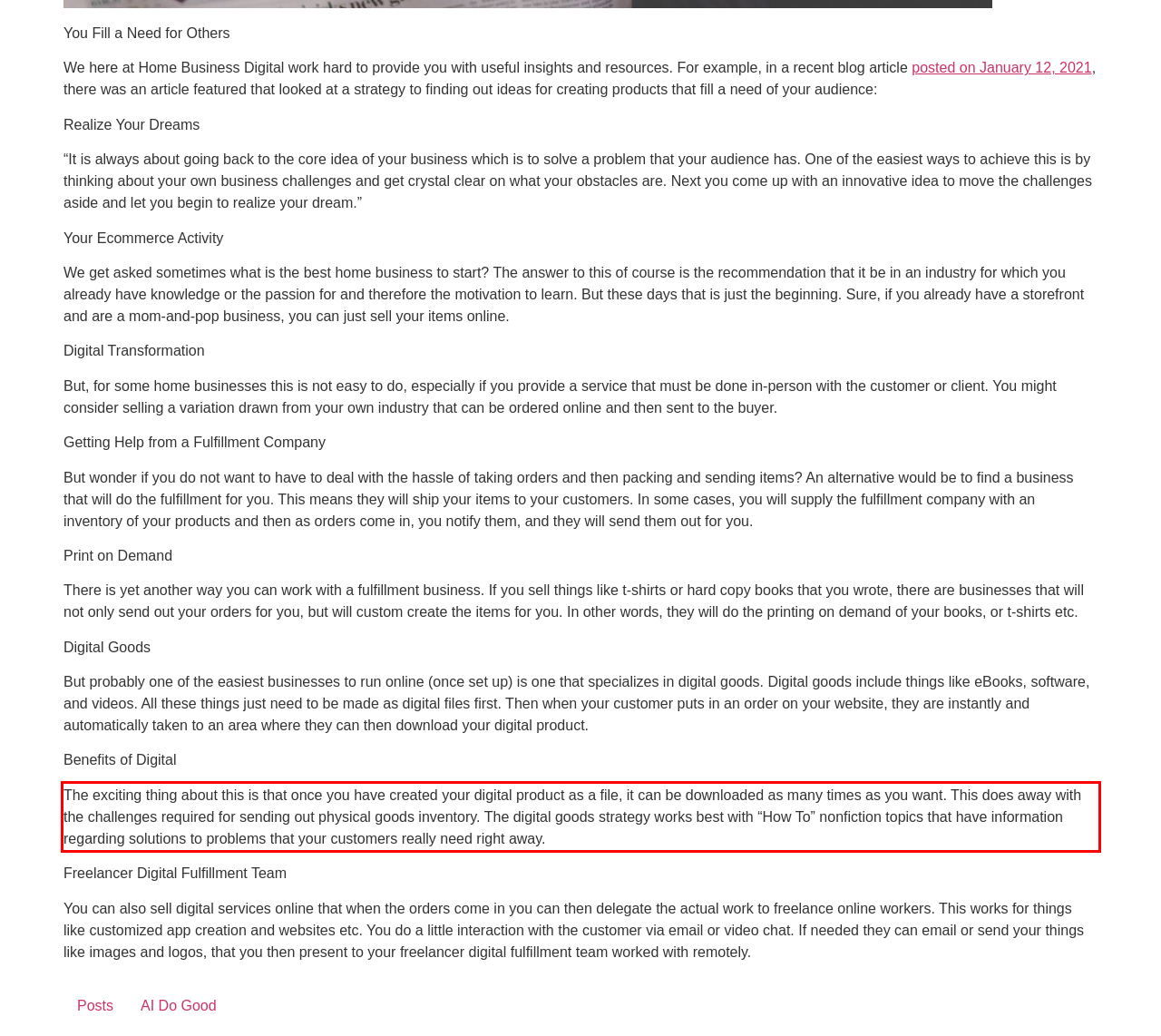From the given screenshot of a webpage, identify the red bounding box and extract the text content within it.

The exciting thing about this is that once you have created your digital product as a file, it can be downloaded as many times as you want. This does away with the challenges required for sending out physical goods inventory. The digital goods strategy works best with “How To” nonfiction topics that have information regarding solutions to problems that your customers really need right away.